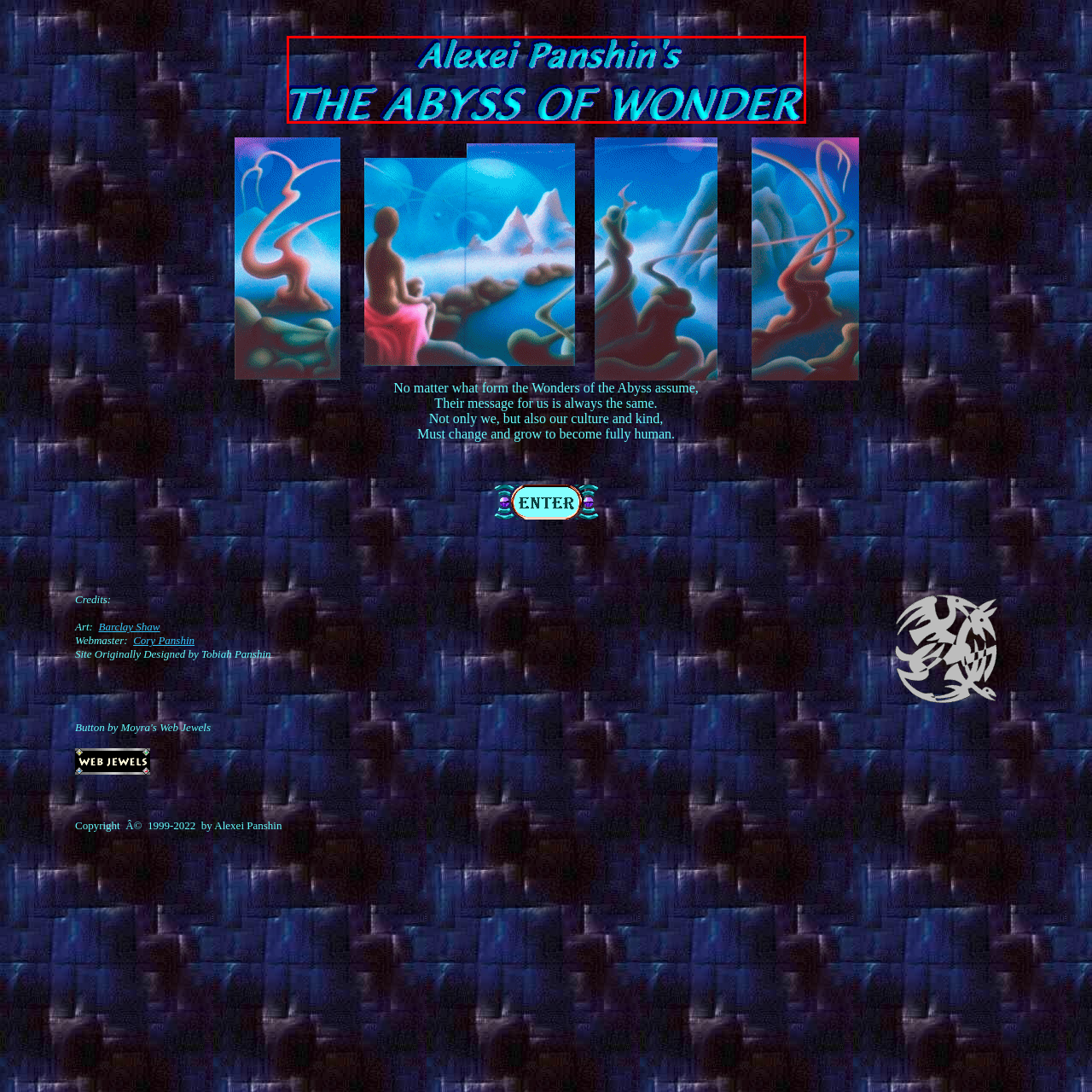What is the tone of the title?
Inspect the image enclosed within the red bounding box and provide a detailed answer to the question, using insights from the image.

The caption states that the style of the title 'suggests a blend of intrigue and exploration', indicating that the tone of the title is one of curiosity and discovery.